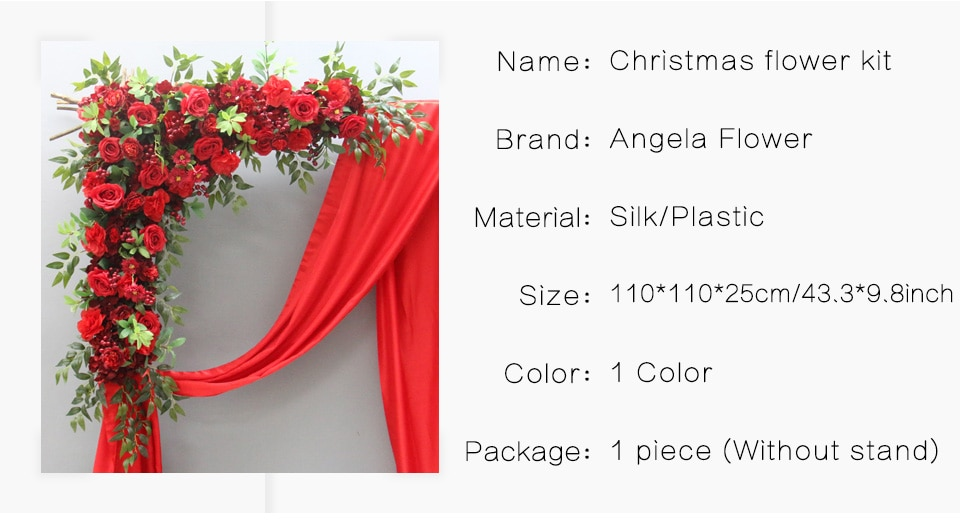What type of event is the flower arrangement suitable for?
Please answer the question with a detailed and comprehensive explanation.

The caption states that the flower arrangement is perfect for enhancing the aesthetic appeal of weddings, parties, or holiday celebrations, indicating that it is suitable for these types of events.